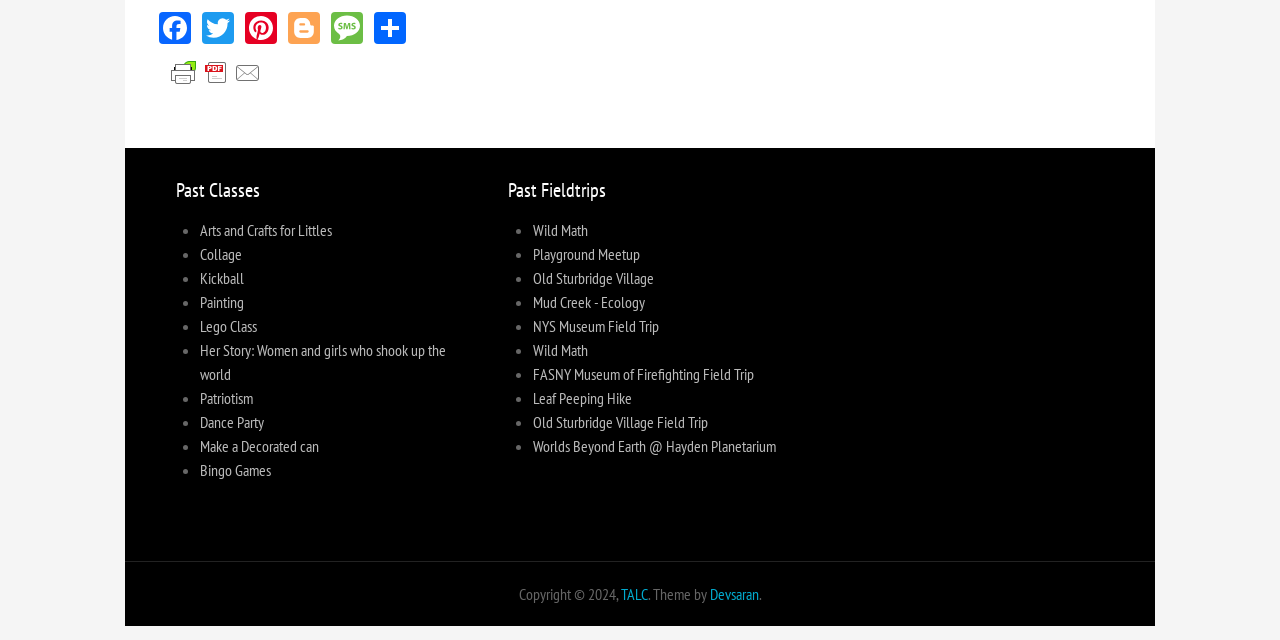Determine the bounding box coordinates for the UI element matching this description: "Blogger".

[0.222, 0.012, 0.253, 0.068]